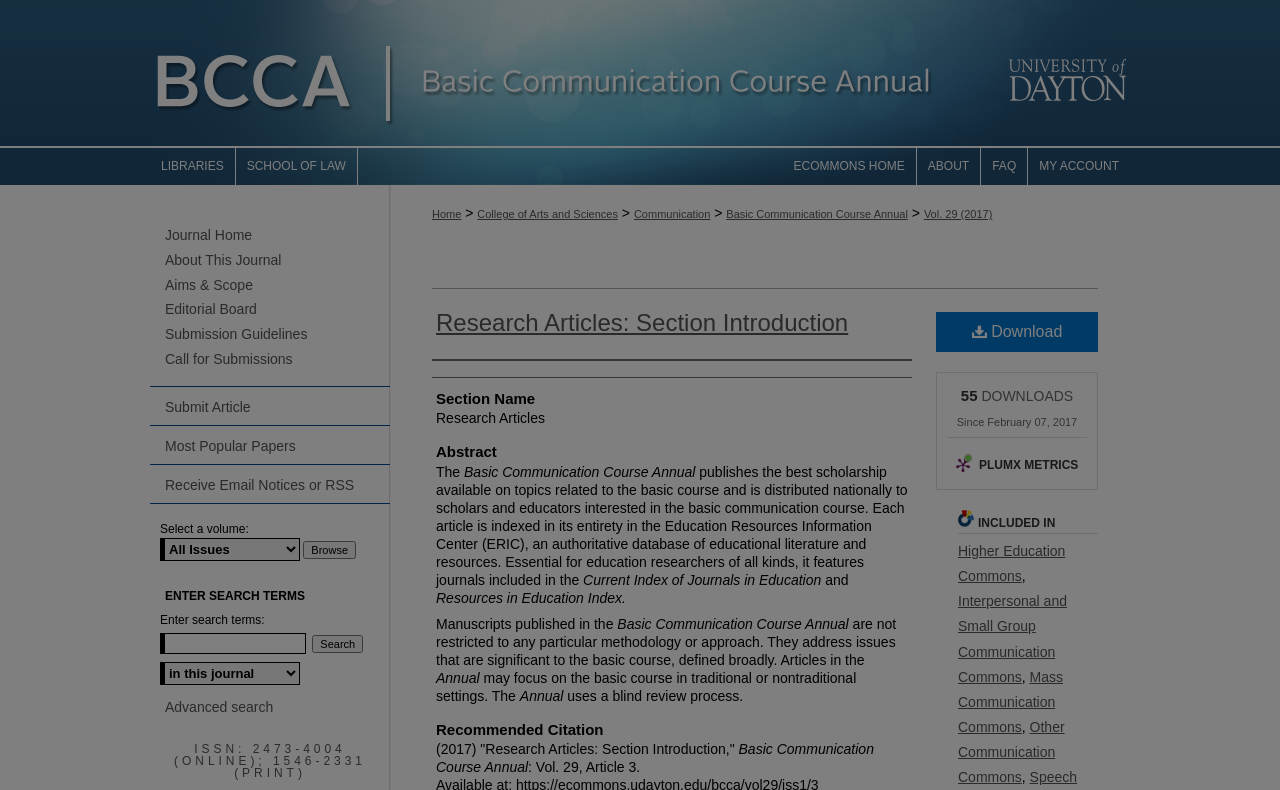Identify the bounding box coordinates of the area that should be clicked in order to complete the given instruction: "Click on the 'Menu' link". The bounding box coordinates should be four float numbers between 0 and 1, i.e., [left, top, right, bottom].

[0.953, 0.0, 1.0, 0.063]